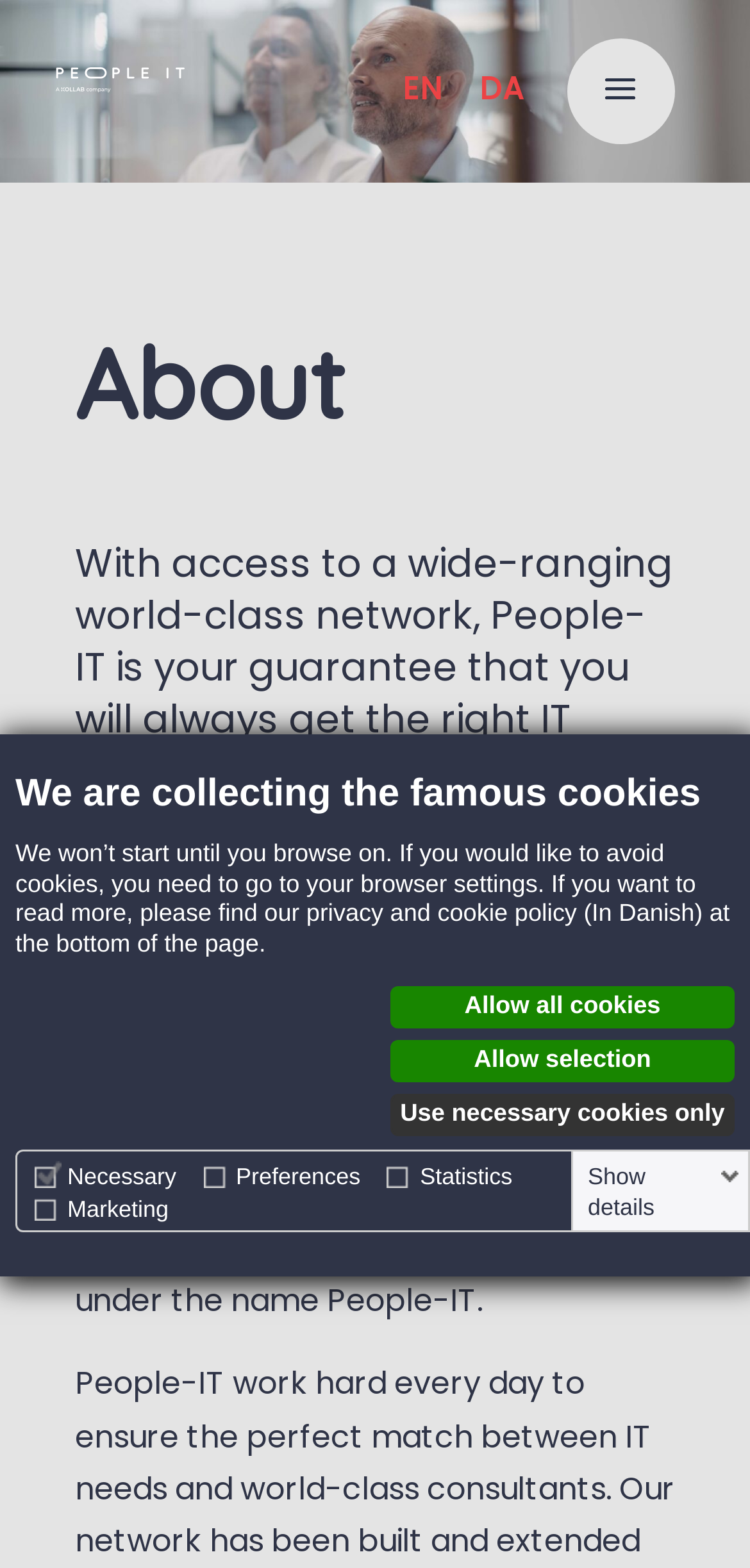Provide the bounding box coordinates of the area you need to click to execute the following instruction: "Select the 'EN' language".

[0.511, 0.04, 0.613, 0.074]